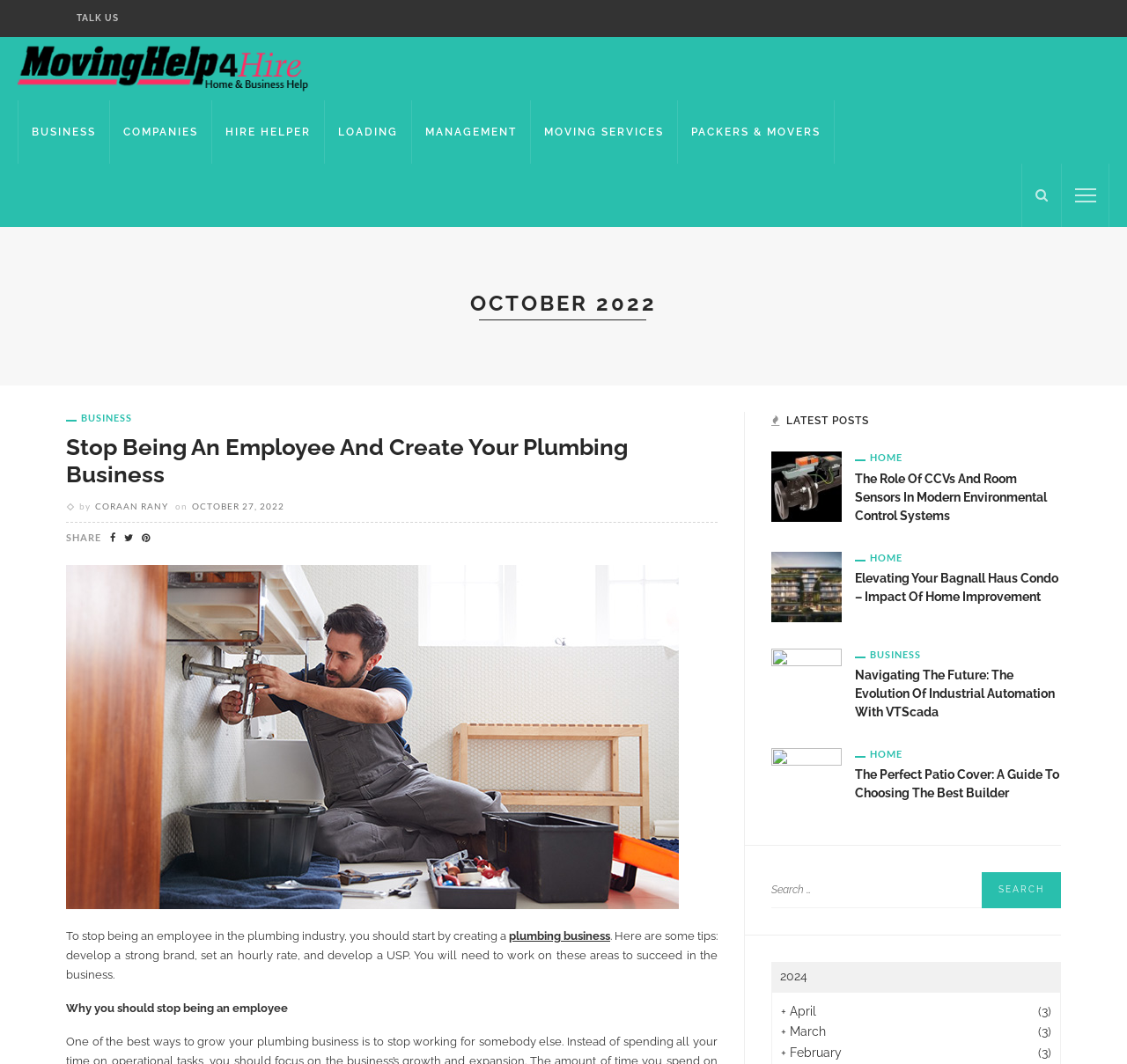Please provide a one-word or short phrase answer to the question:
What are the topics of the latest posts listed on the webpage?

Environmental Control Systems, Home Improvement, Industrial Automation